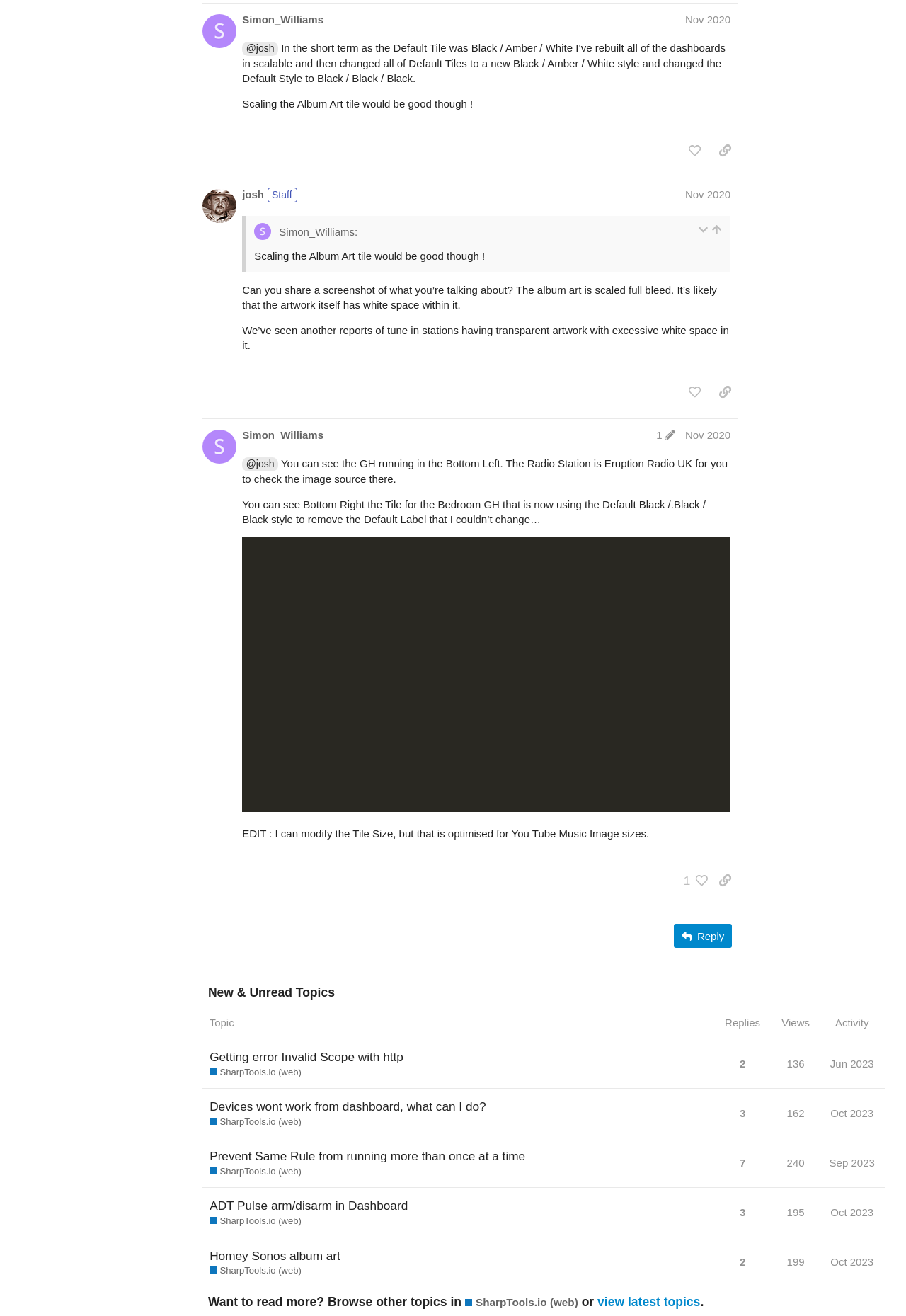Respond concisely with one word or phrase to the following query:
What is the username of the person who posted on Nov 26, 2020 4:28 pm?

Simon_Williams